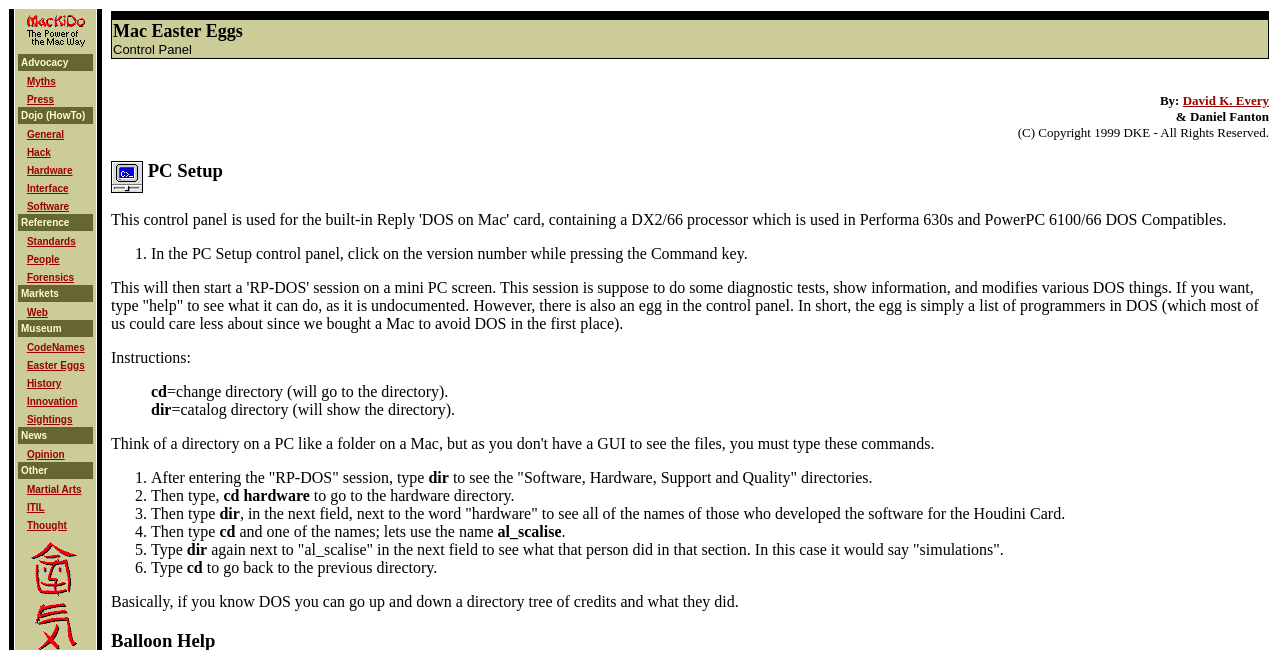How many images are on the webpage?
Look at the image and respond with a one-word or short-phrase answer.

At least 5